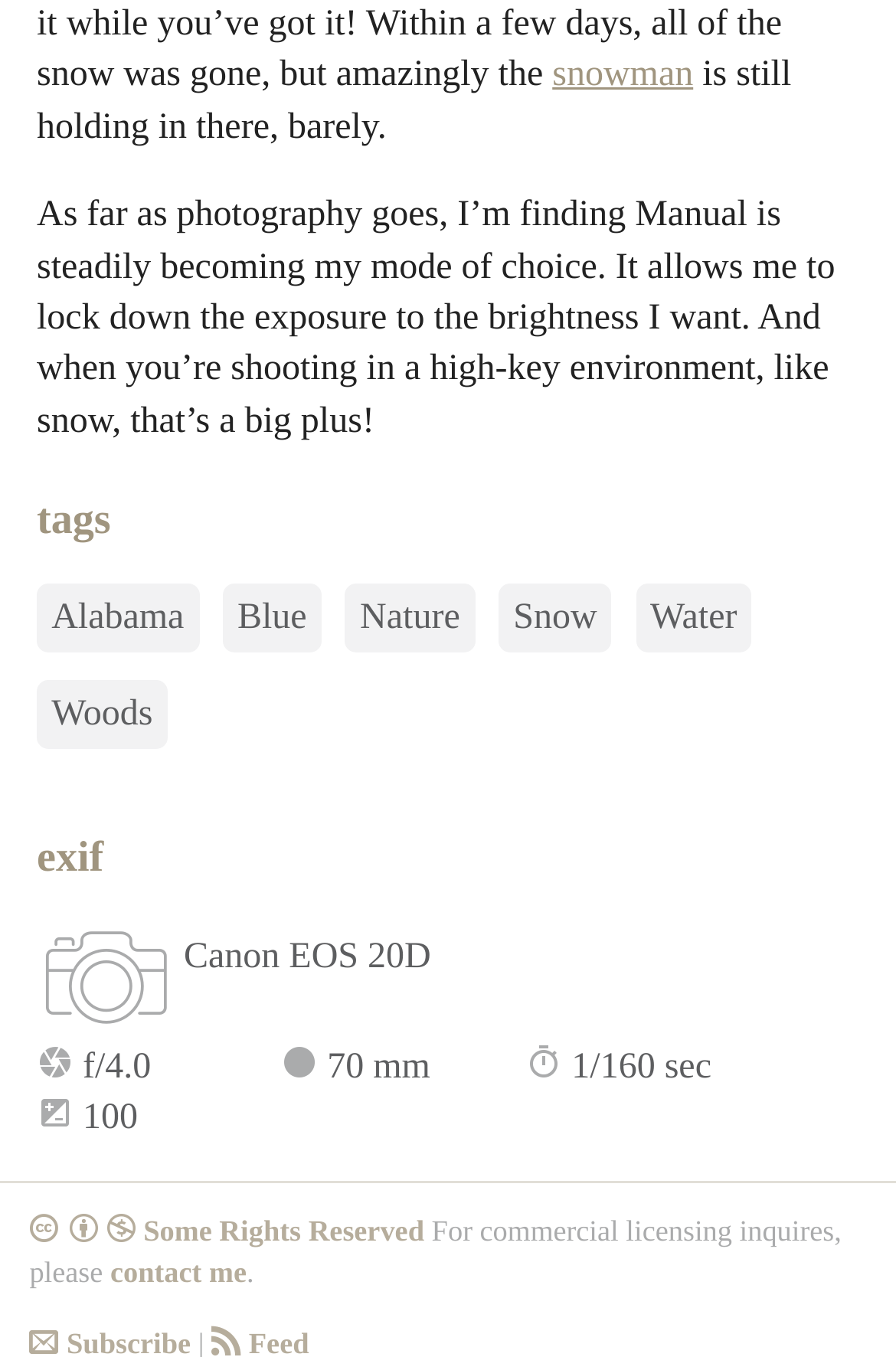From the element description contact me, predict the bounding box coordinates of the UI element. The coordinates must be specified in the format (top-left x, top-left y, bottom-right x, bottom-right y) and should be within the 0 to 1 range.

[0.123, 0.926, 0.275, 0.95]